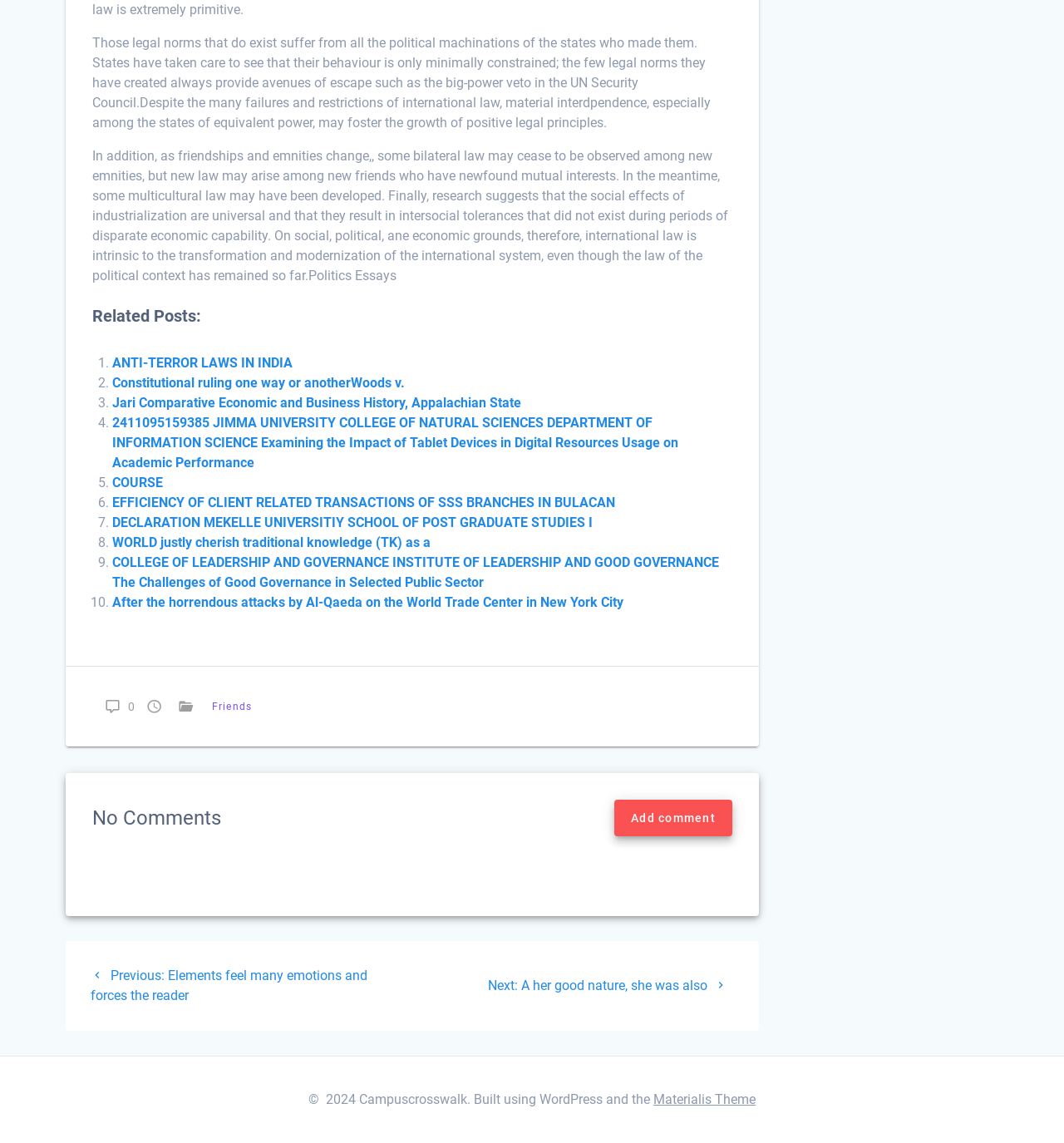Can you specify the bounding box coordinates of the area that needs to be clicked to fulfill the following instruction: "Read related post about Healthy Habits for College"?

None